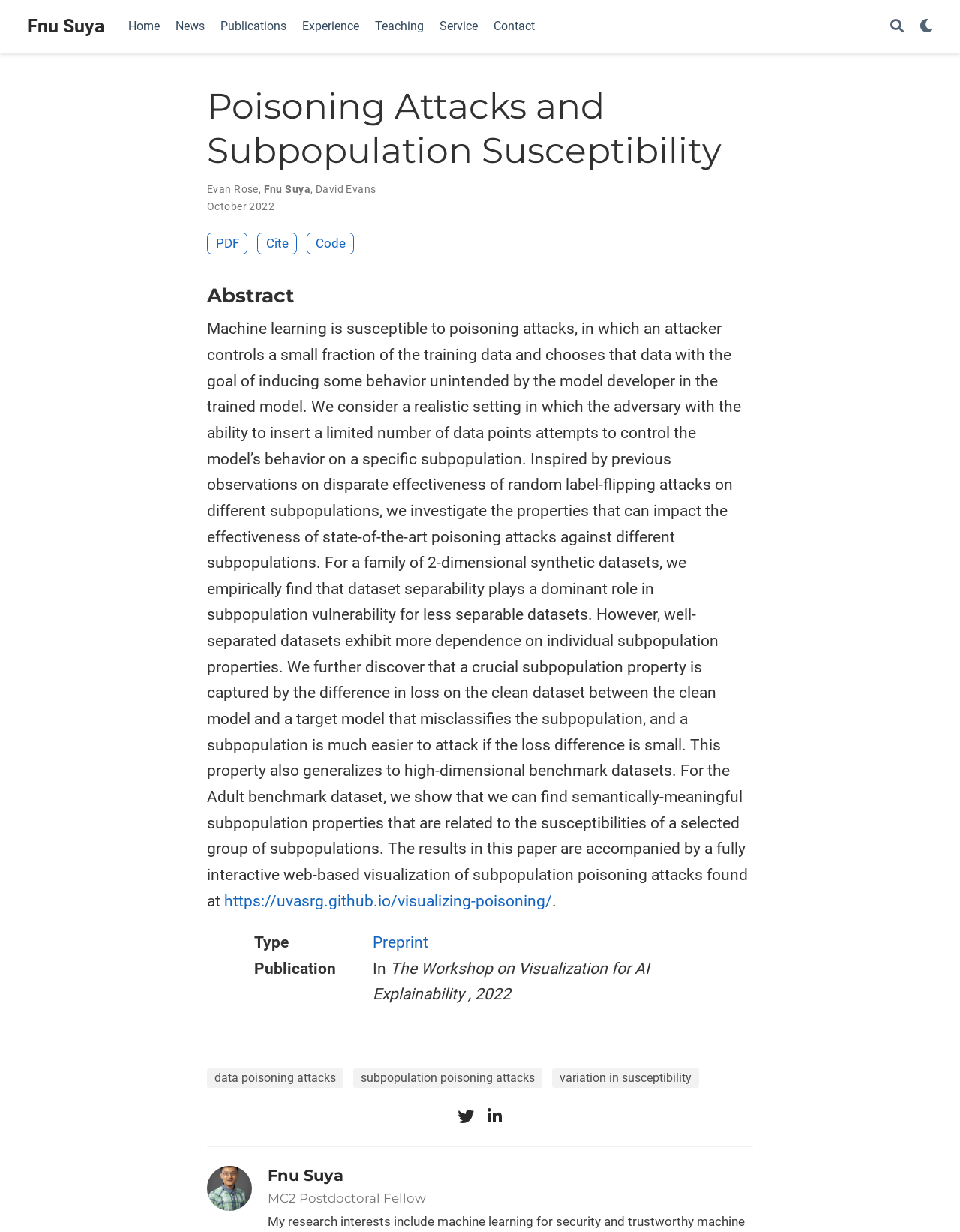Offer an extensive depiction of the webpage and its key elements.

The webpage is about a research paper titled "Poisoning Attacks and Subpopulation Susceptibility" by Fnu Suya and others. At the top, there is a navigation menu with links to "Home", "News", "Publications", "Experience", "Teaching", "Service", and "Contact". On the right side of the navigation menu, there are links to "Search" and "Display preferences".

Below the navigation menu, the title of the paper is displayed prominently, followed by the authors' names, including Evan Rose, Fnu Suya, and David Evans. The publication date, October 2022, is also shown.

The abstract of the paper is presented in a large section, which discusses the concept of poisoning attacks in machine learning and the focus of the research on subpopulation susceptibility. The abstract is followed by links to the PDF, citation, and code related to the paper.

The webpage also features a section with links to related topics, including "data poisoning attacks", "subpopulation poisoning attacks", and "variation in susceptibility". Additionally, there is a section with information about the publication, including the type, publication name, and date.

At the bottom of the page, there is a section about Fnu Suya, with a heading, an image, and a link to their profile. The section also displays their title, "MC2 Postdoctoral Fellow".